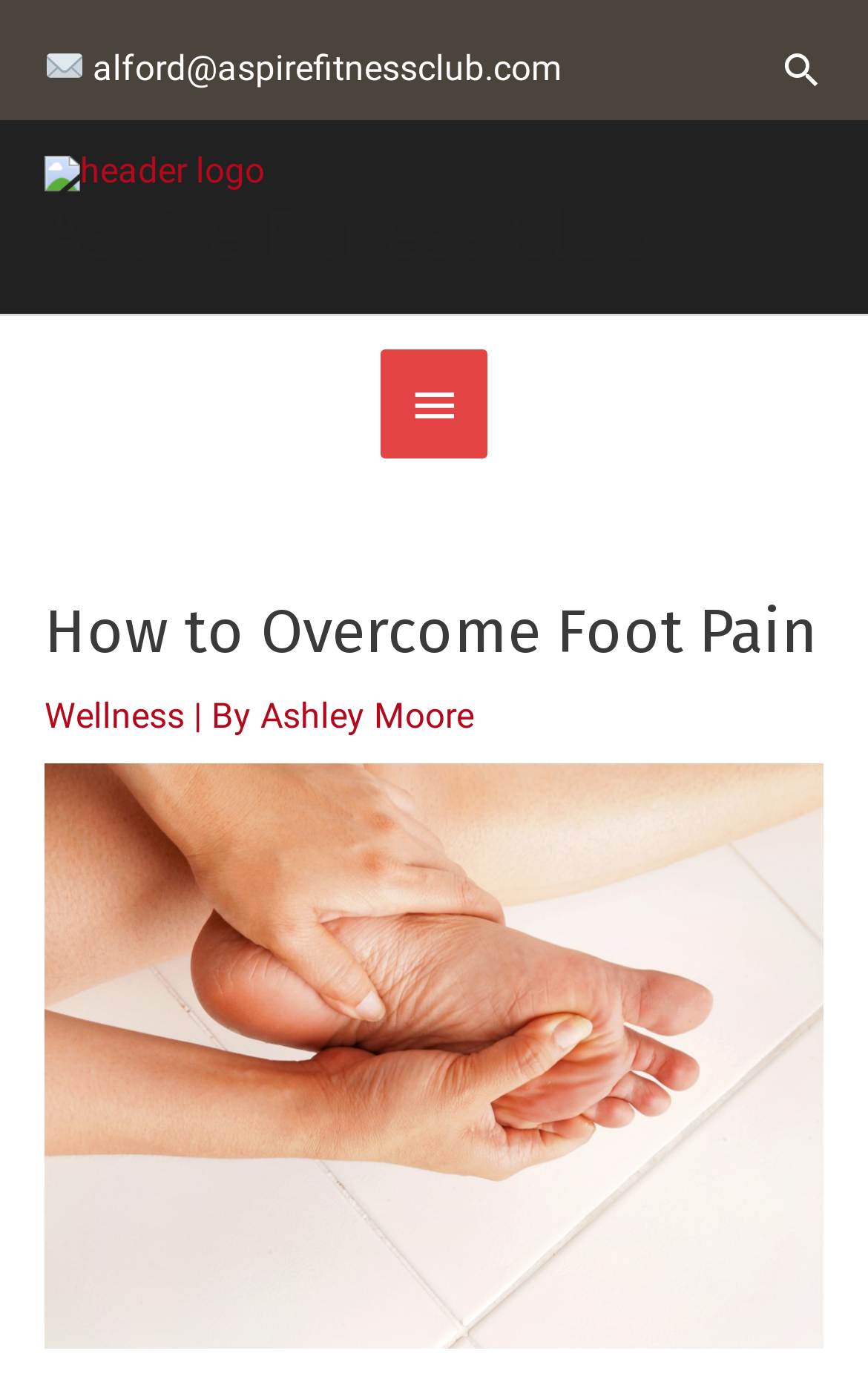What is the category of the article?
Please provide an in-depth and detailed response to the question.

I inferred the category of the article by looking at the link element 'Wellness', which suggests that the article belongs to the wellness category.